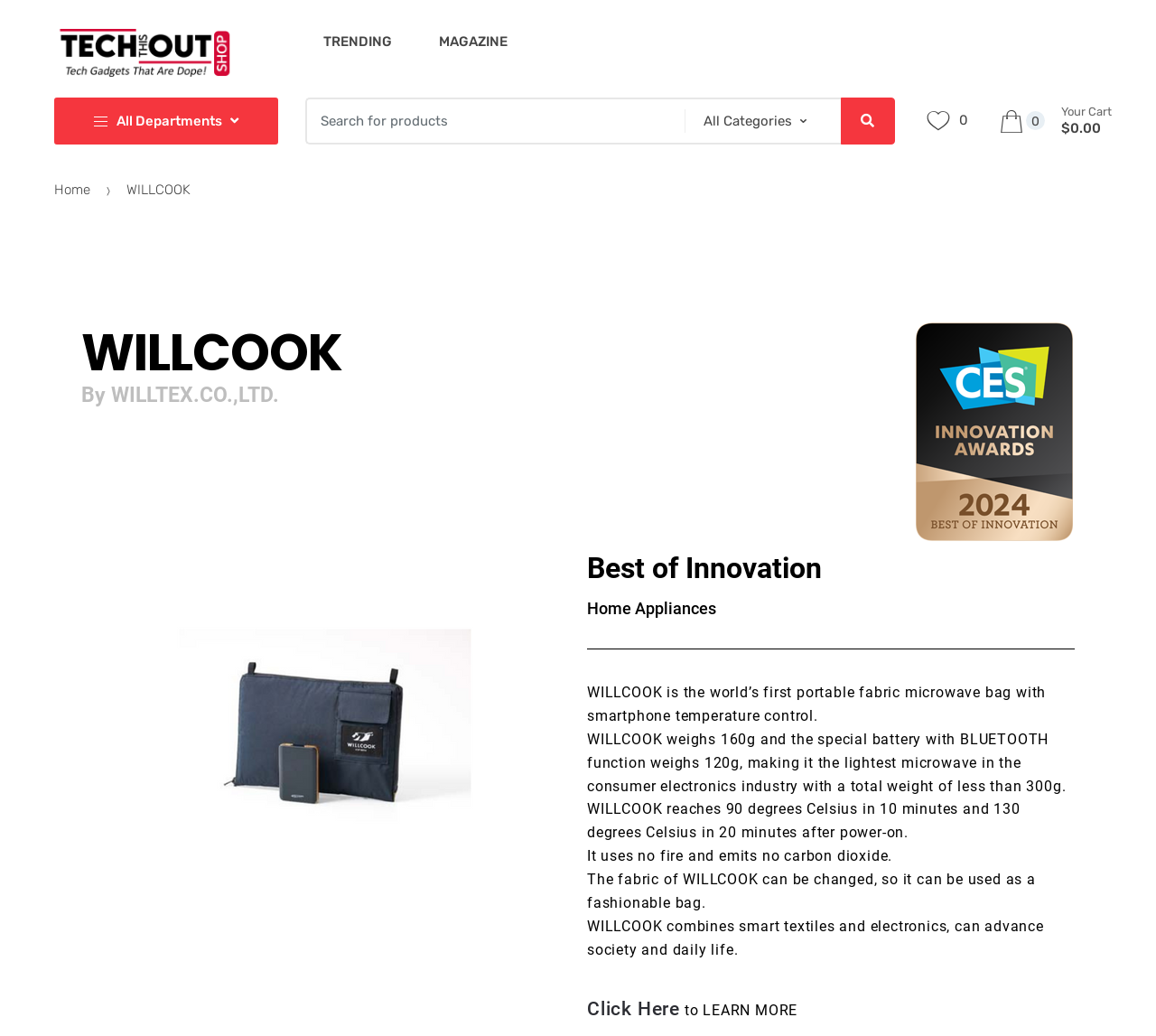Answer the question below using just one word or a short phrase: 
What is the purpose of WILLCOOK?

Portable fabric microwave bag